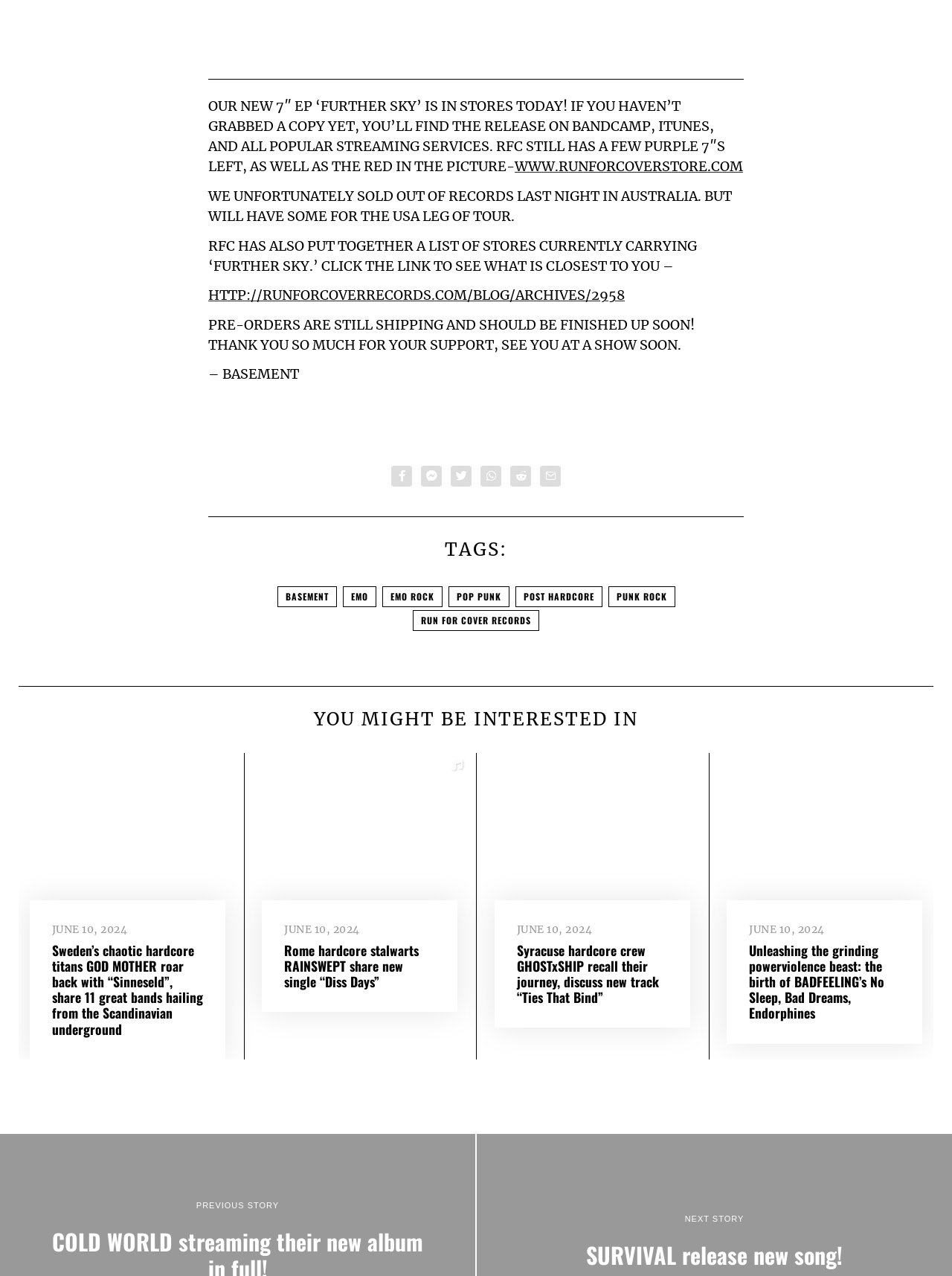Find the bounding box coordinates of the element's region that should be clicked in order to follow the given instruction: "Read the article about GHOSTxSHIP". The coordinates should consist of four float numbers between 0 and 1, i.e., [left, top, right, bottom].

[0.543, 0.737, 0.692, 0.789]